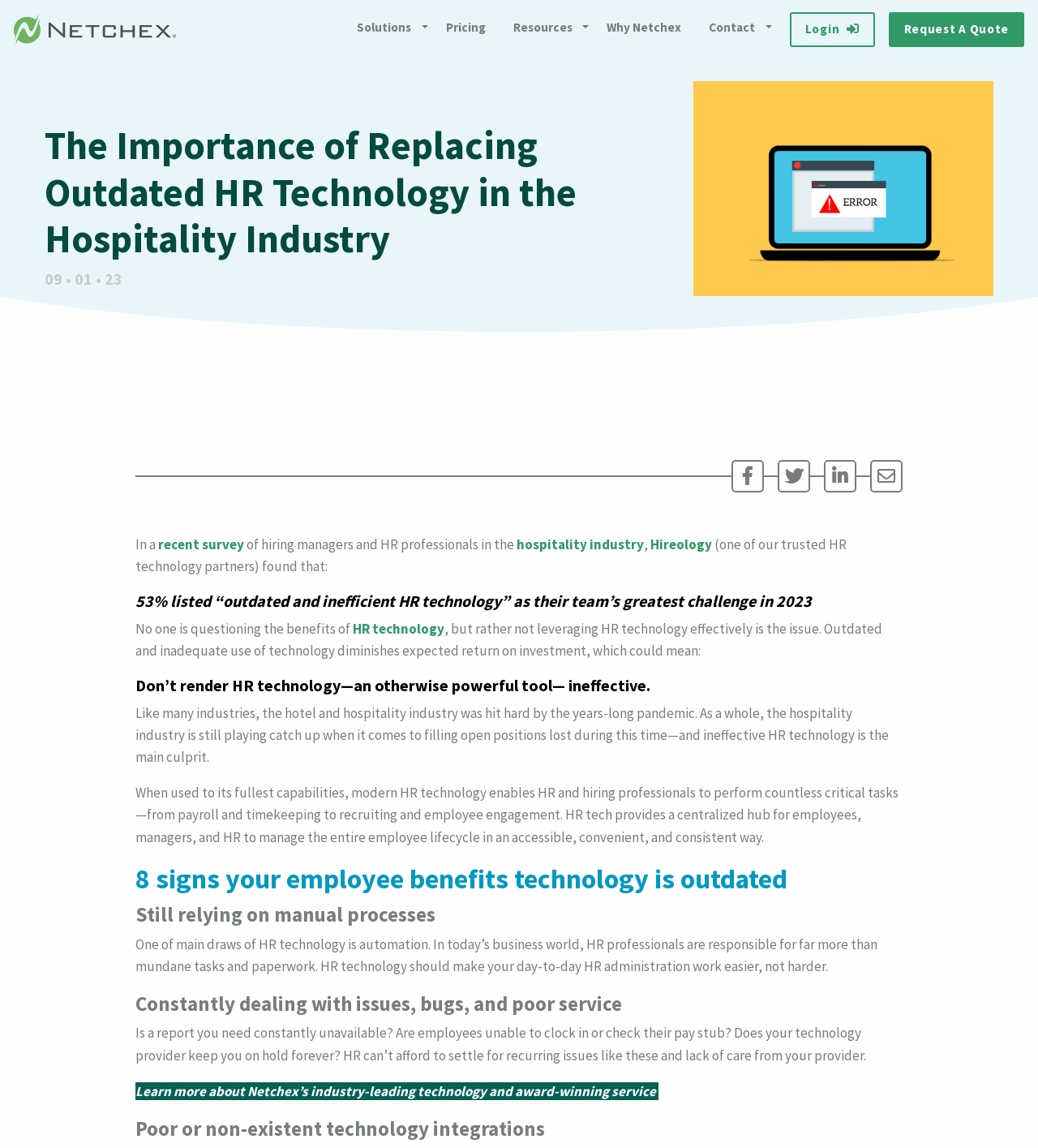What is a sign of outdated employee benefits technology?
Use the information from the image to give a detailed answer to the question.

The webpage lists 'still relying on manual processes' as one of the signs that employee benefits technology is outdated, indicating that HR technology should automate tasks and make day-to-day HR administration work easier.